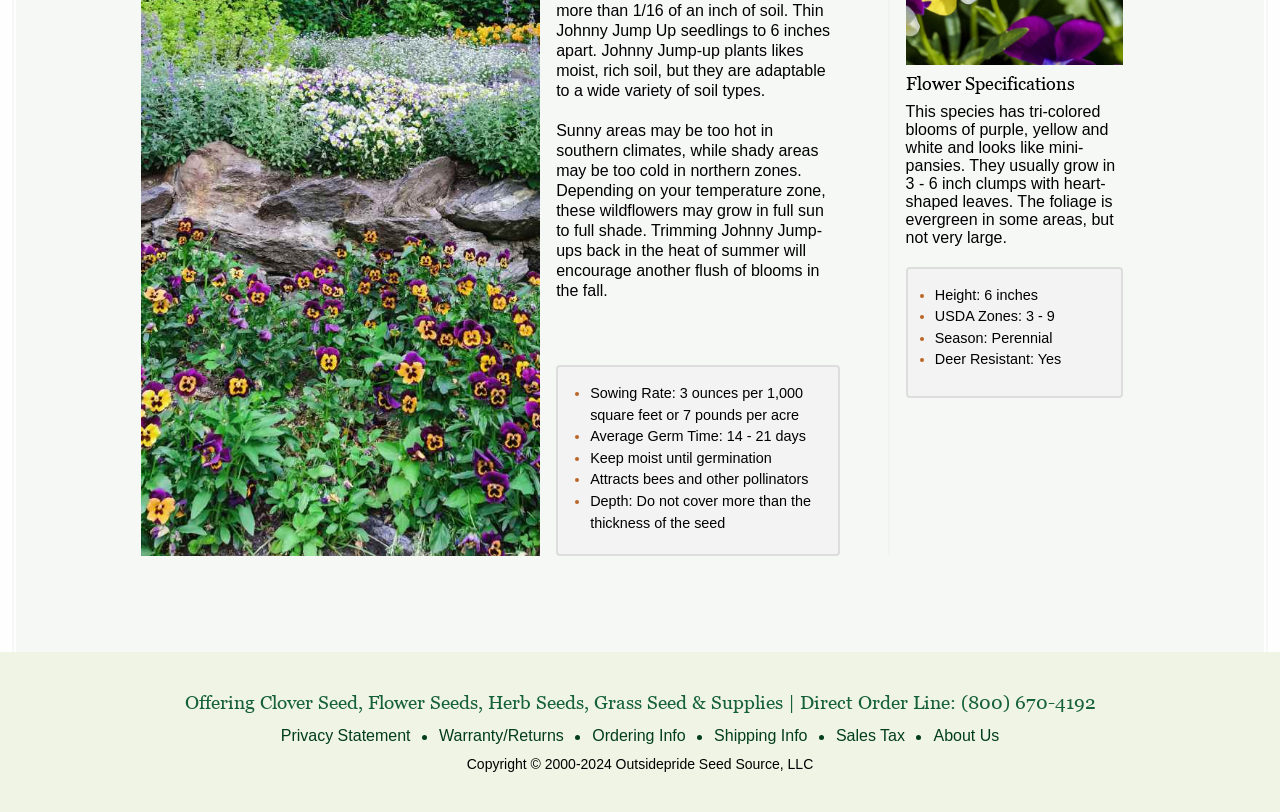Please identify the coordinates of the bounding box for the clickable region that will accomplish this instruction: "Learn about 'Outsidepride Seed Source, LLC'".

[0.365, 0.931, 0.635, 0.951]